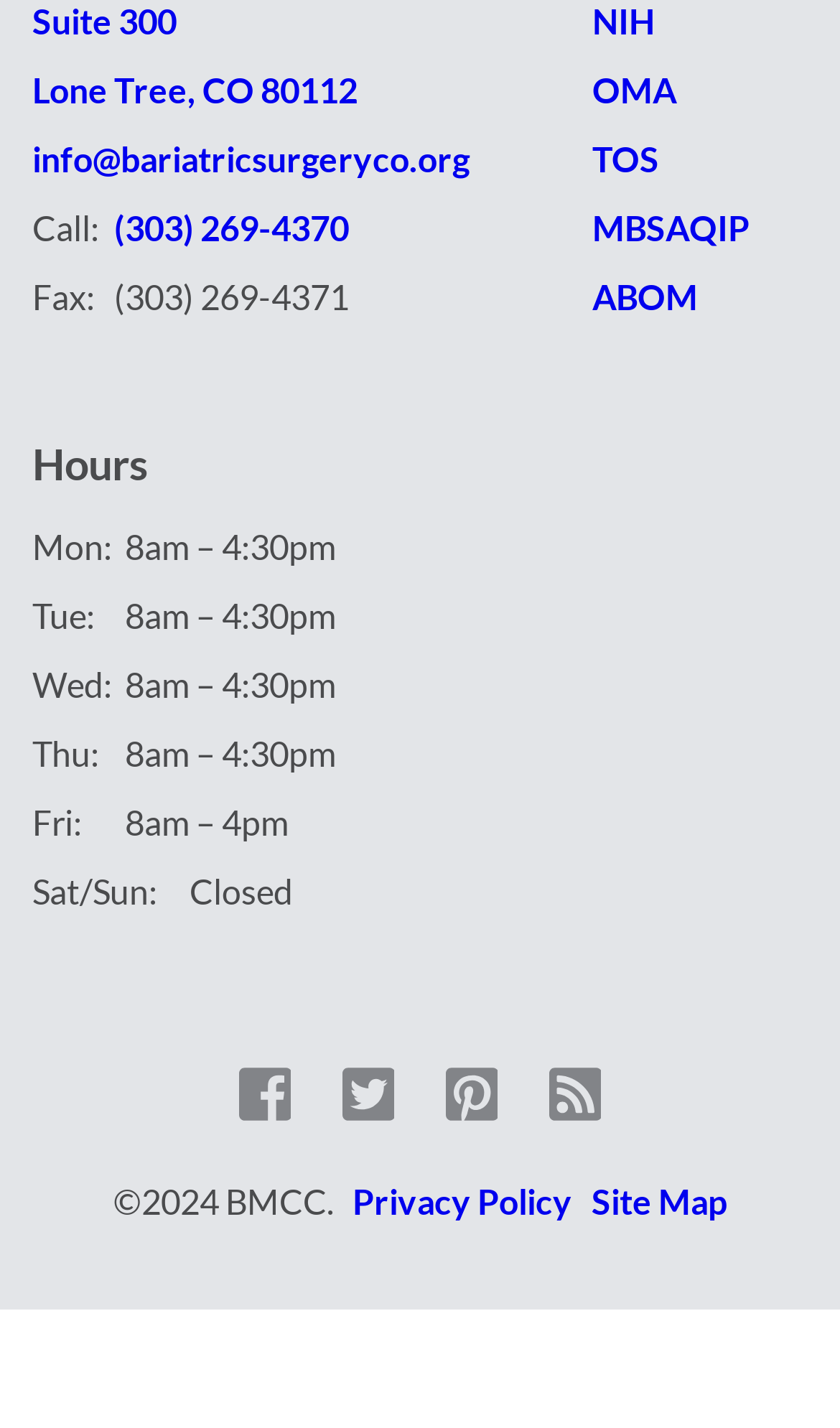Specify the bounding box coordinates (top-left x, top-left y, bottom-right x, bottom-right y) of the UI element in the screenshot that matches this description: Privacy Policy

[0.419, 0.91, 0.681, 0.938]